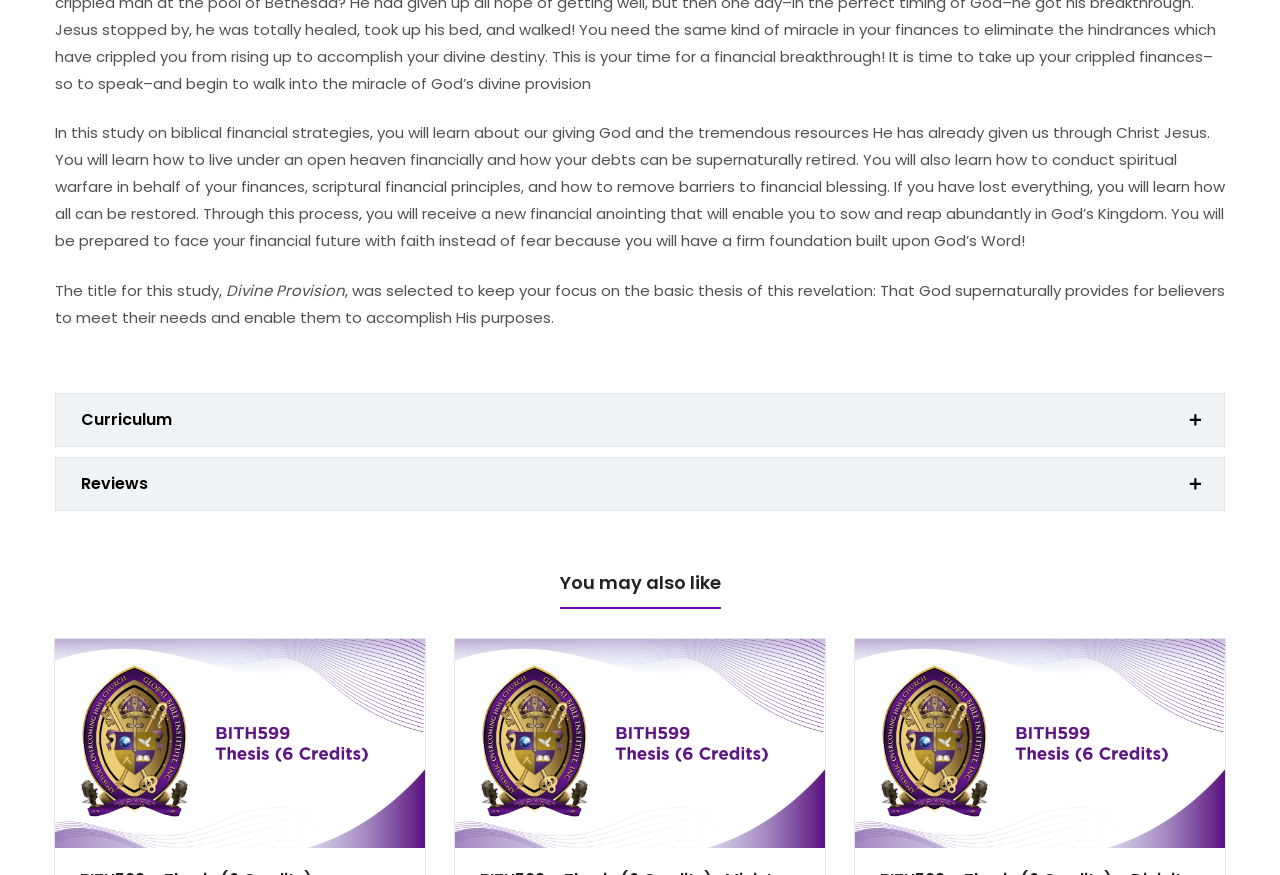Using the details from the image, please elaborate on the following question: What is the theme of the resources presented in the 'You may also like' section?

The resources presented in the 'You may also like' section are likely to be related to the theme of God's provision, which is the main topic of the study. The presence of these resources suggests that they may provide additional information or insights on this topic.